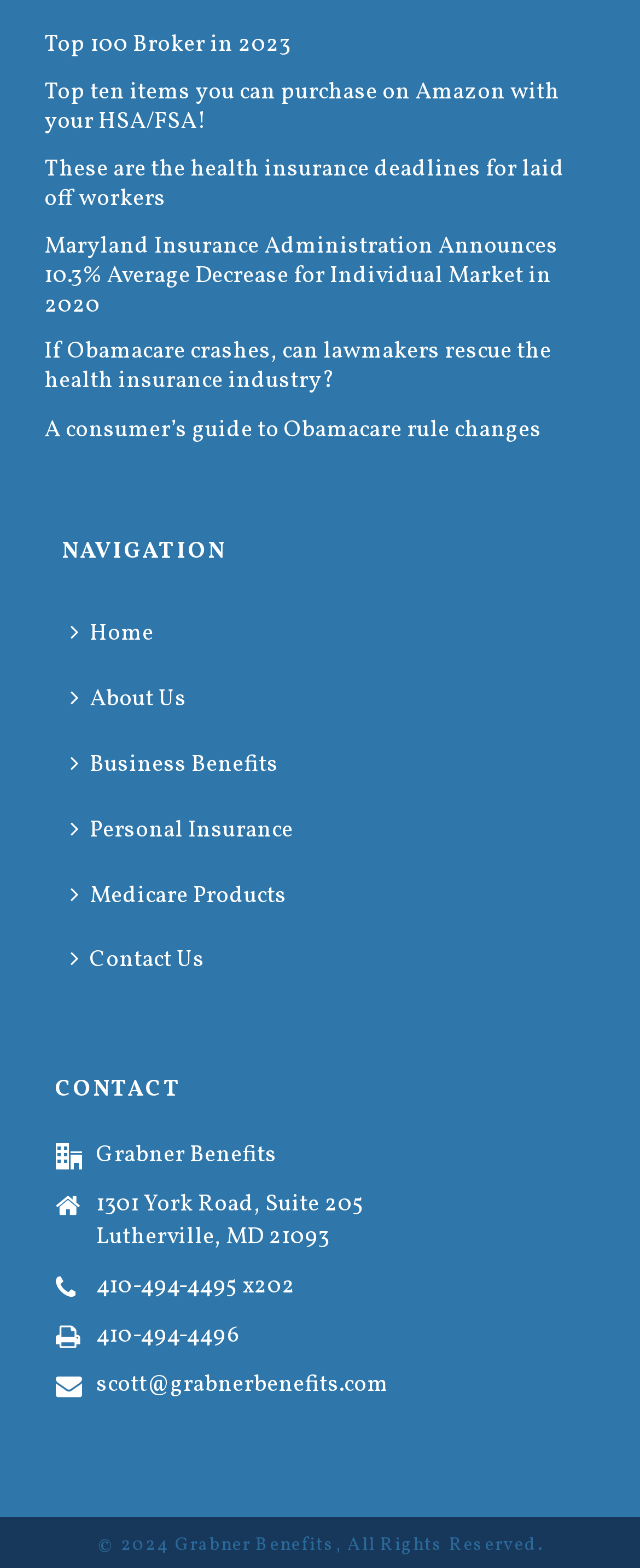Using the description "Contact Us", locate and provide the bounding box of the UI element.

[0.097, 0.593, 0.358, 0.634]